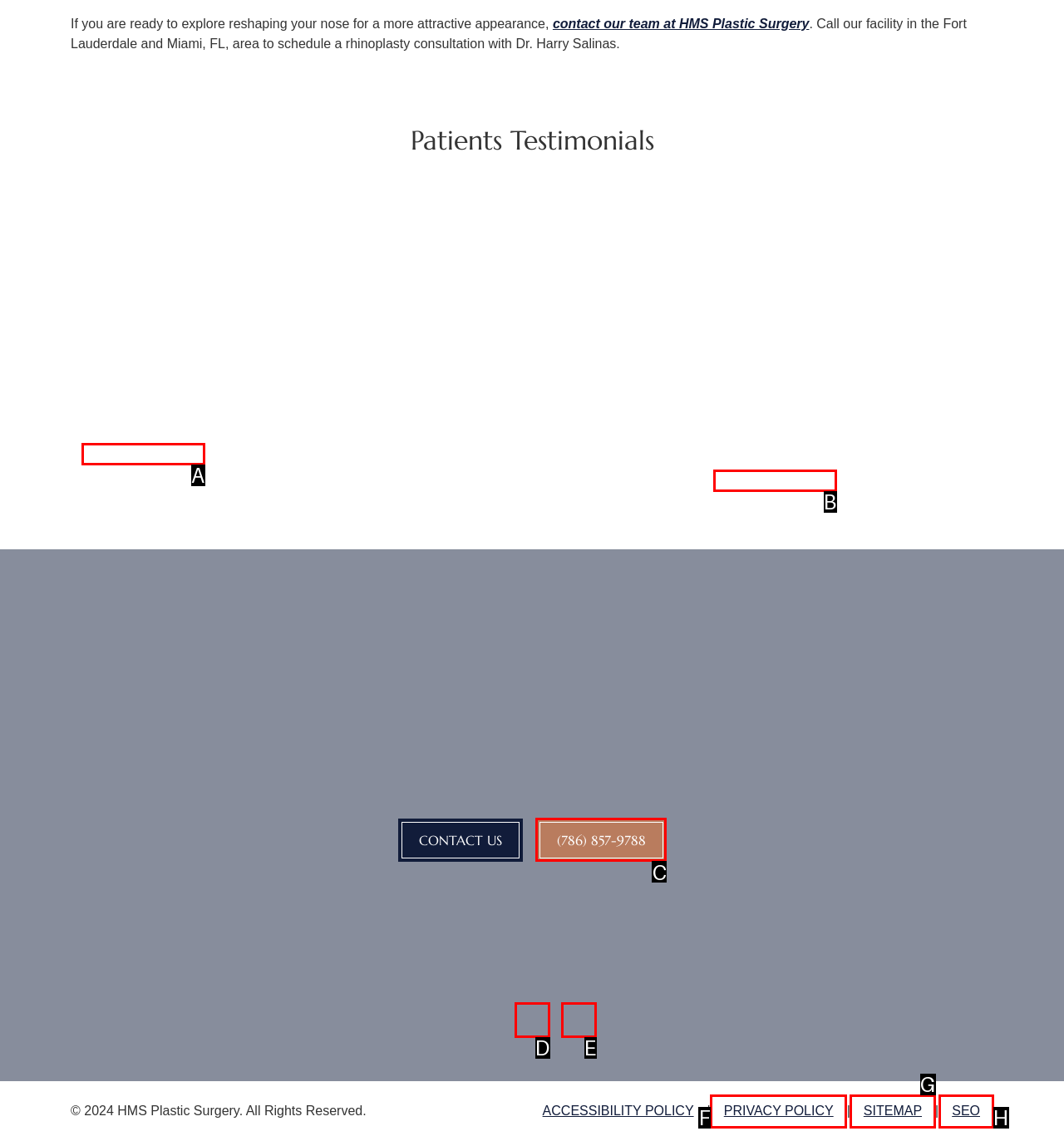Select the HTML element that corresponds to the description: aria-label="Our X Account". Answer with the letter of the matching option directly from the choices given.

E